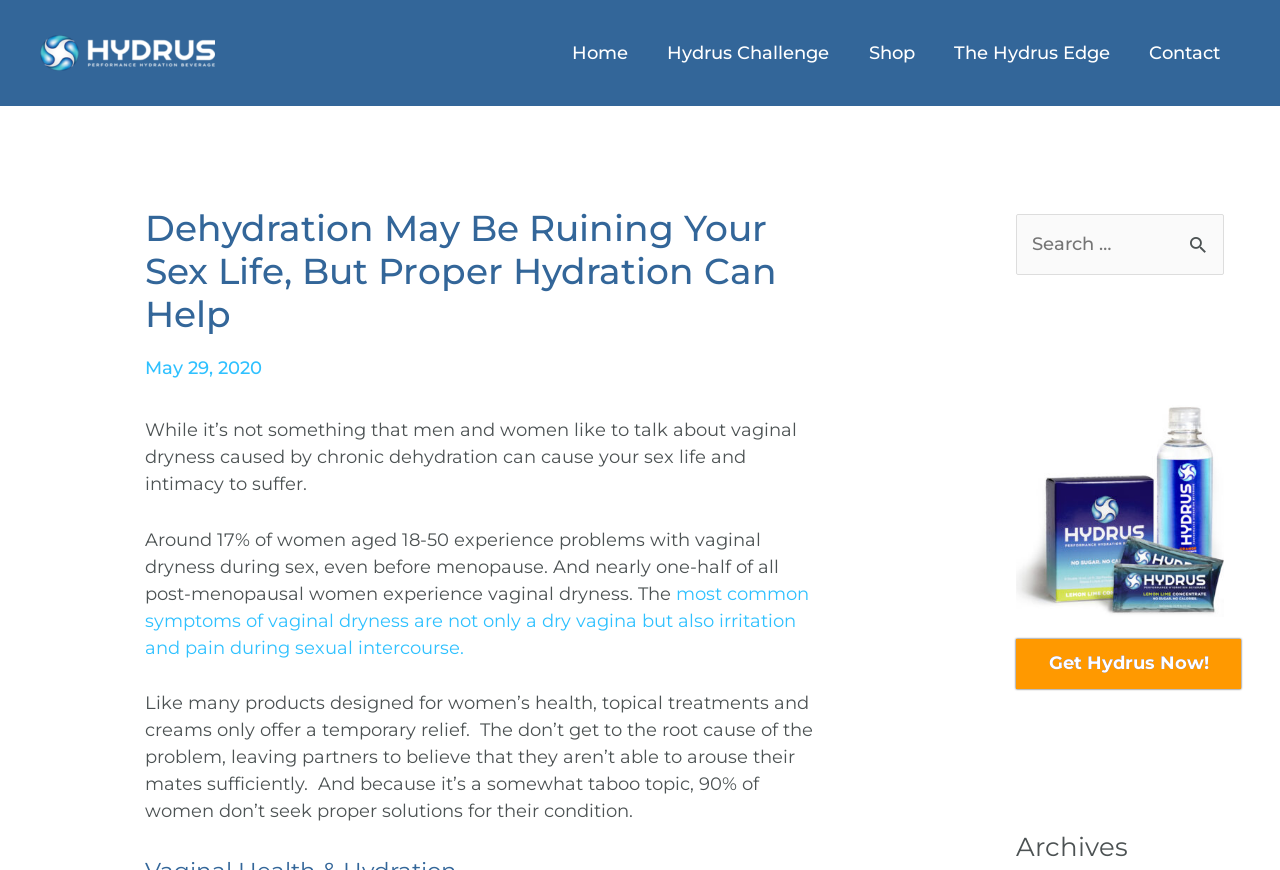What is the limitation of topical treatments and creams for vaginal dryness?
Look at the image and construct a detailed response to the question.

The webpage states that 'Like many products designed for women’s health, topical treatments and creams only offer a temporary relief.' This implies that these treatments do not address the underlying cause of vaginal dryness and only provide short-term relief.